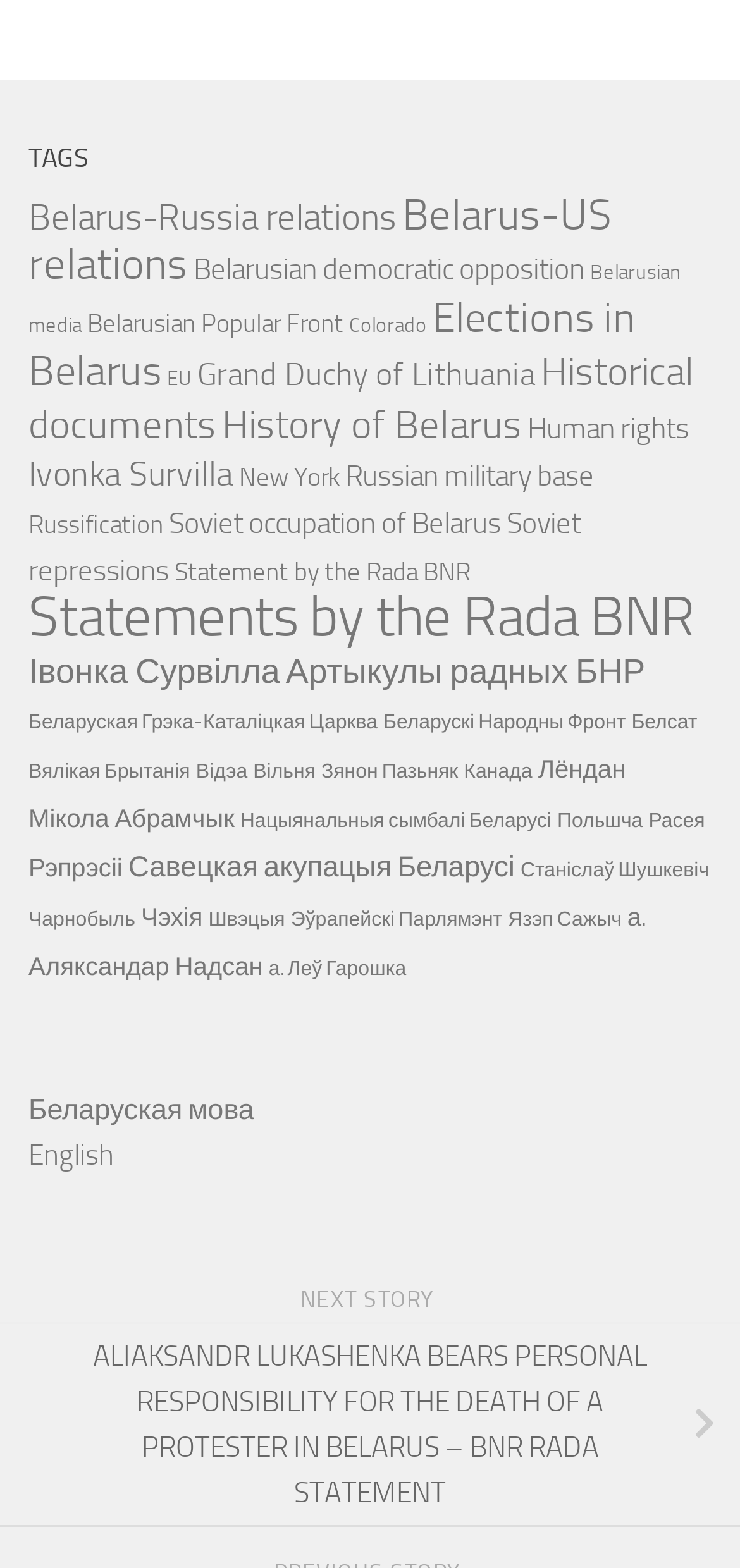Identify the bounding box for the described UI element: "Statement by the Rada BNR".

[0.236, 0.356, 0.636, 0.374]